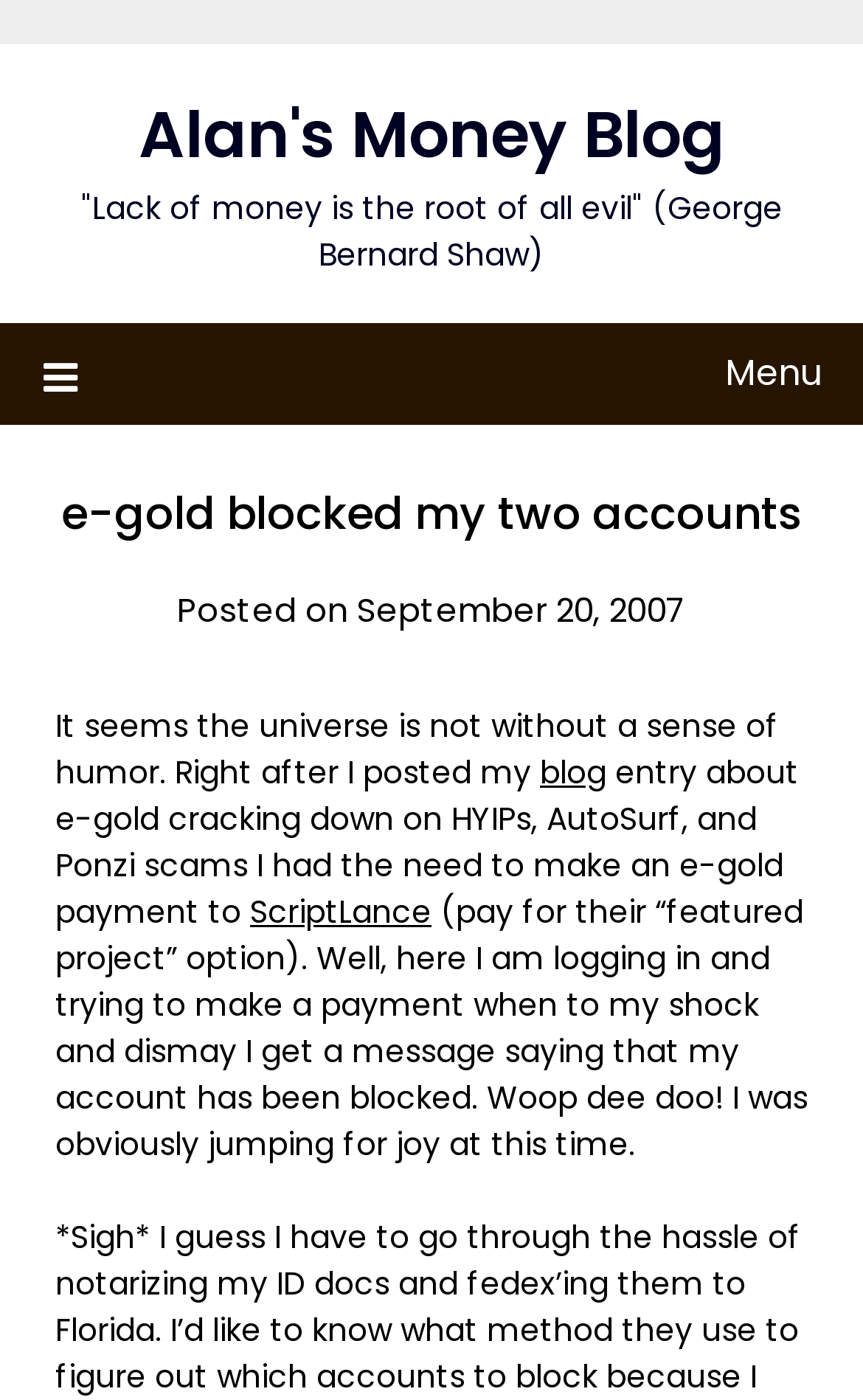Extract the top-level heading from the webpage and provide its text.

e-gold blocked my two accounts